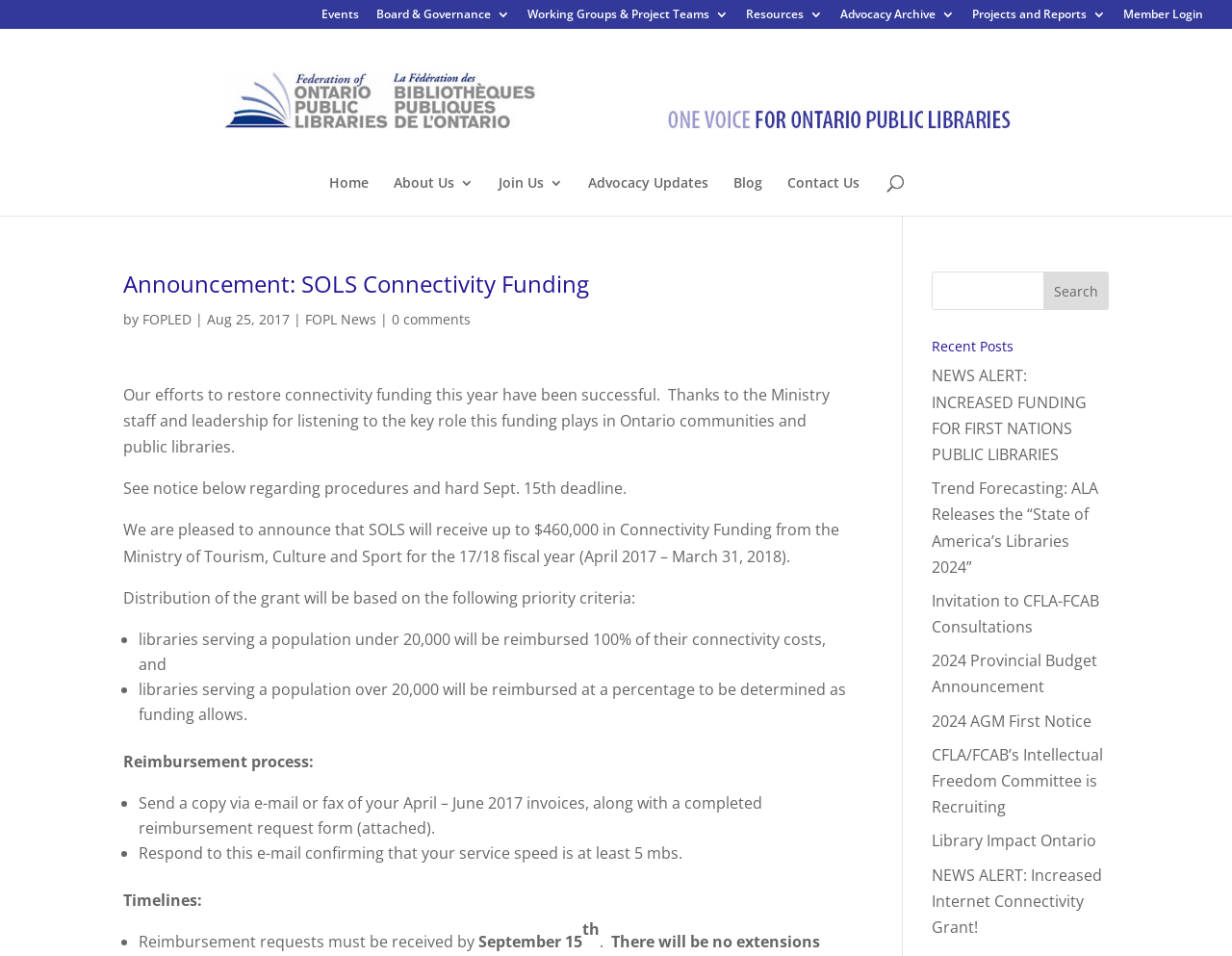Respond with a single word or phrase to the following question: What is the amount of Connectivity Funding received by SOLS?

$460,000